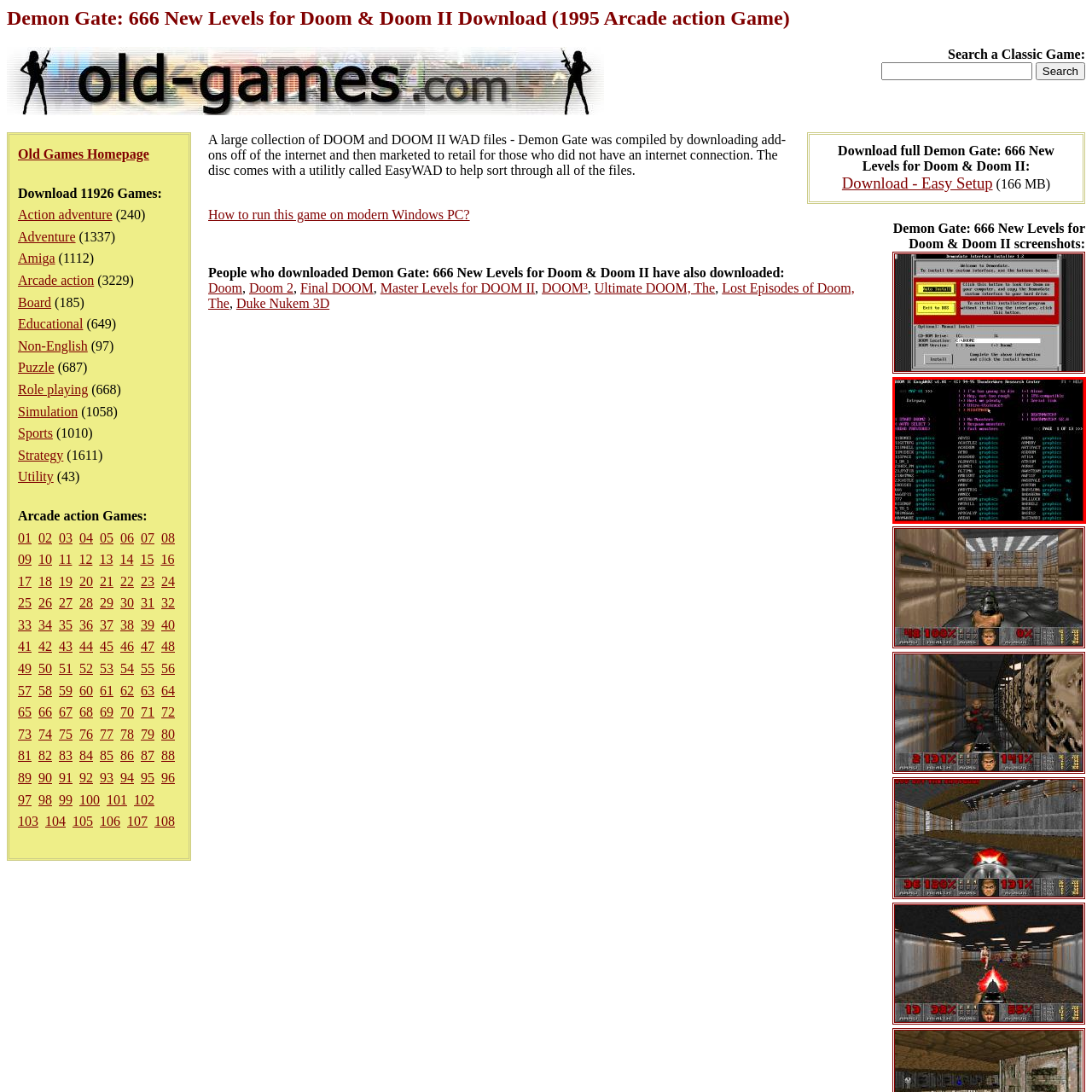Create a detailed narrative of the scene depicted inside the red-outlined image.

The image displays a retro-style interface reminiscent of classic computer games, possibly from the 1990s. The top section features a title or header, indicating "Doom II," along with a copyright notice for "Thunderware Research Center." Below the header, there are various menu options presented in an array of vibrant, color-coded text, including categories like "Graphics" and various commands associated with gameplay.

The screen layout utilizes a black background, which enhances the visibility of the colorful text, with items organized in a list format. The terminal appears to offer options for managing graphics and perhaps selecting features or levels, consistent with early gaming interfaces where players would navigate text commands to tailor their gaming experience. The design evokes nostalgia for fans of arcade action games, particularly those who have a fondness for classic shooters.